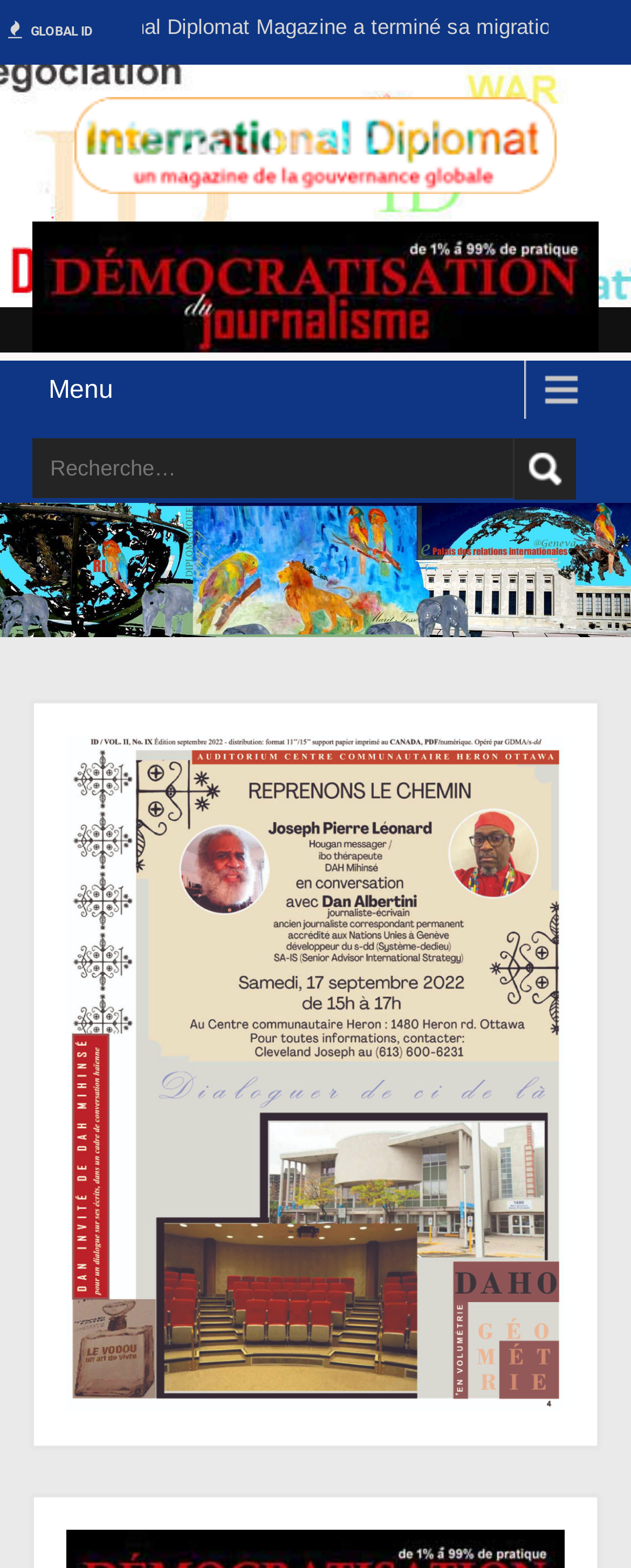Identify the bounding box coordinates for the UI element described as: "name="s" placeholder="Recherche…"". The coordinates should be provided as four floats between 0 and 1: [left, top, right, bottom].

[0.051, 0.279, 0.814, 0.317]